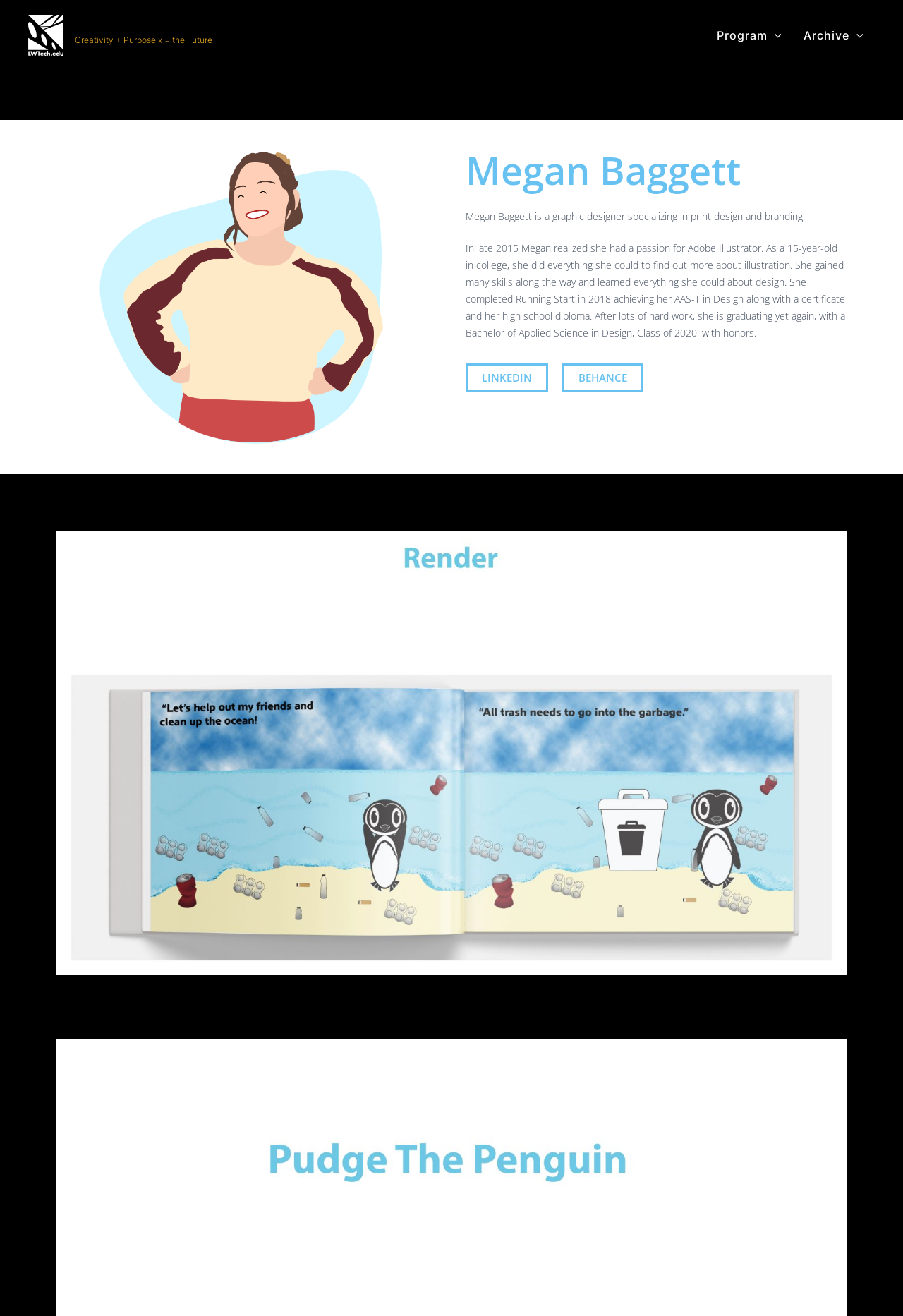What is Megan Baggett's profession?
Please ensure your answer to the question is detailed and covers all necessary aspects.

Based on the webpage, Megan Baggett is a graphic designer specializing in print design and branding, as mentioned in the text 'Megan Baggett is a graphic designer specializing in print design and branding.'